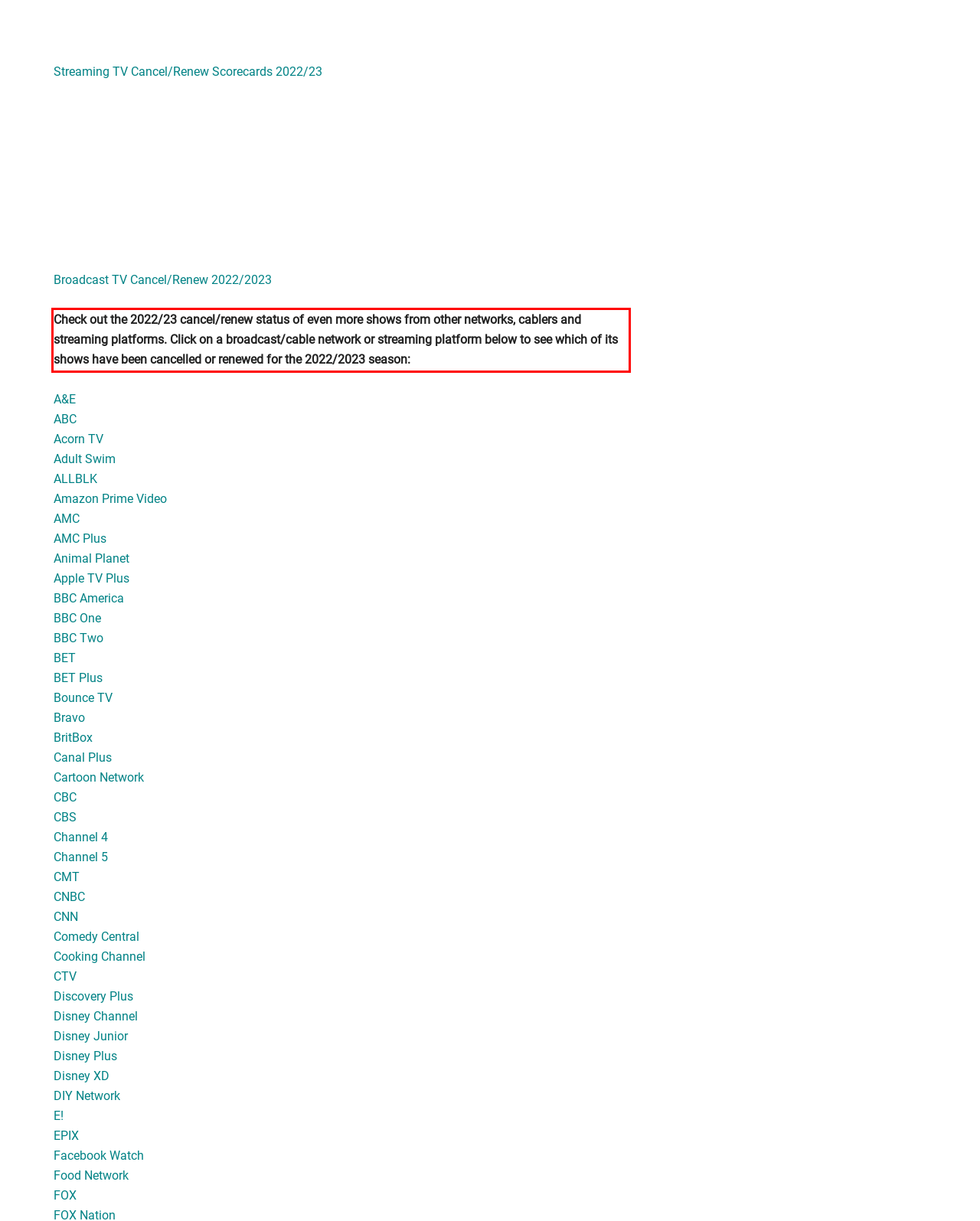You have a screenshot of a webpage with a UI element highlighted by a red bounding box. Use OCR to obtain the text within this highlighted area.

Check out the 2022/23 cancel/renew status of even more shows from other networks, cablers and streaming platforms. Click on a broadcast/cable network or streaming platform below to see which of its shows have been cancelled or renewed for the 2022/2023 season: